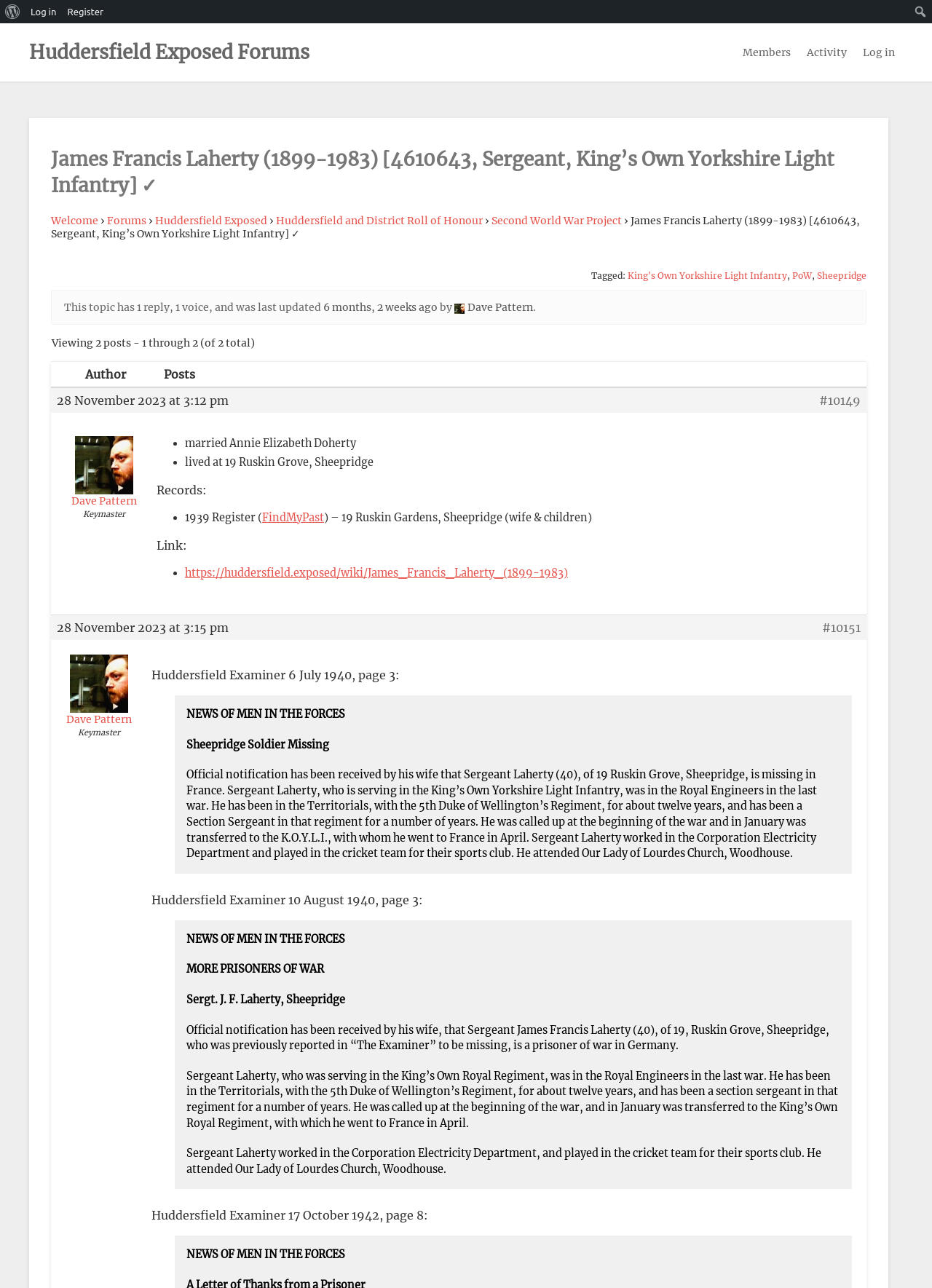Give a one-word or one-phrase response to the question: 
What is the name of the church James Francis Laherty attended?

Our Lady of Lourdes Church